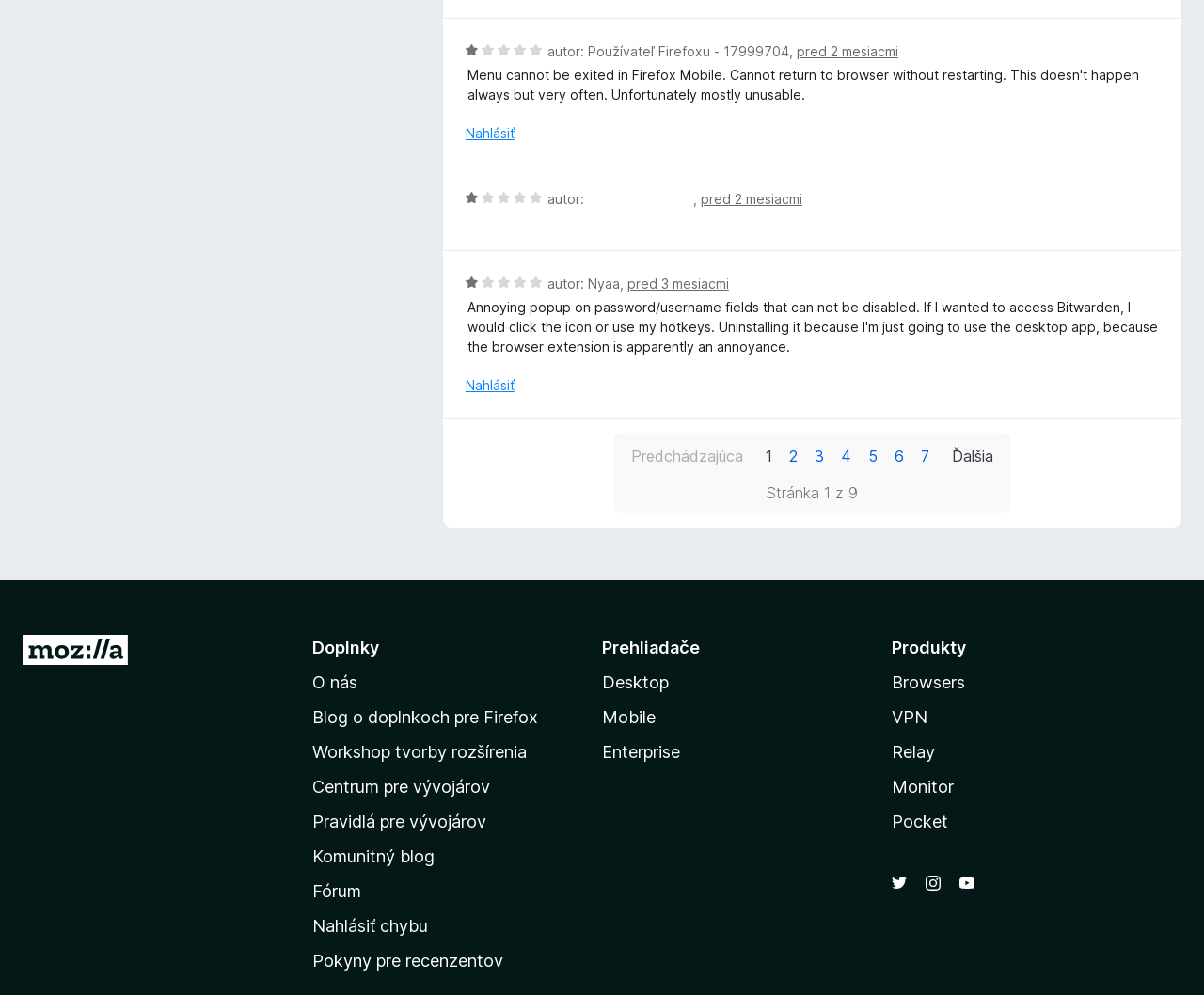Give the bounding box coordinates for the element described by: "O nás".

[0.259, 0.676, 0.297, 0.695]